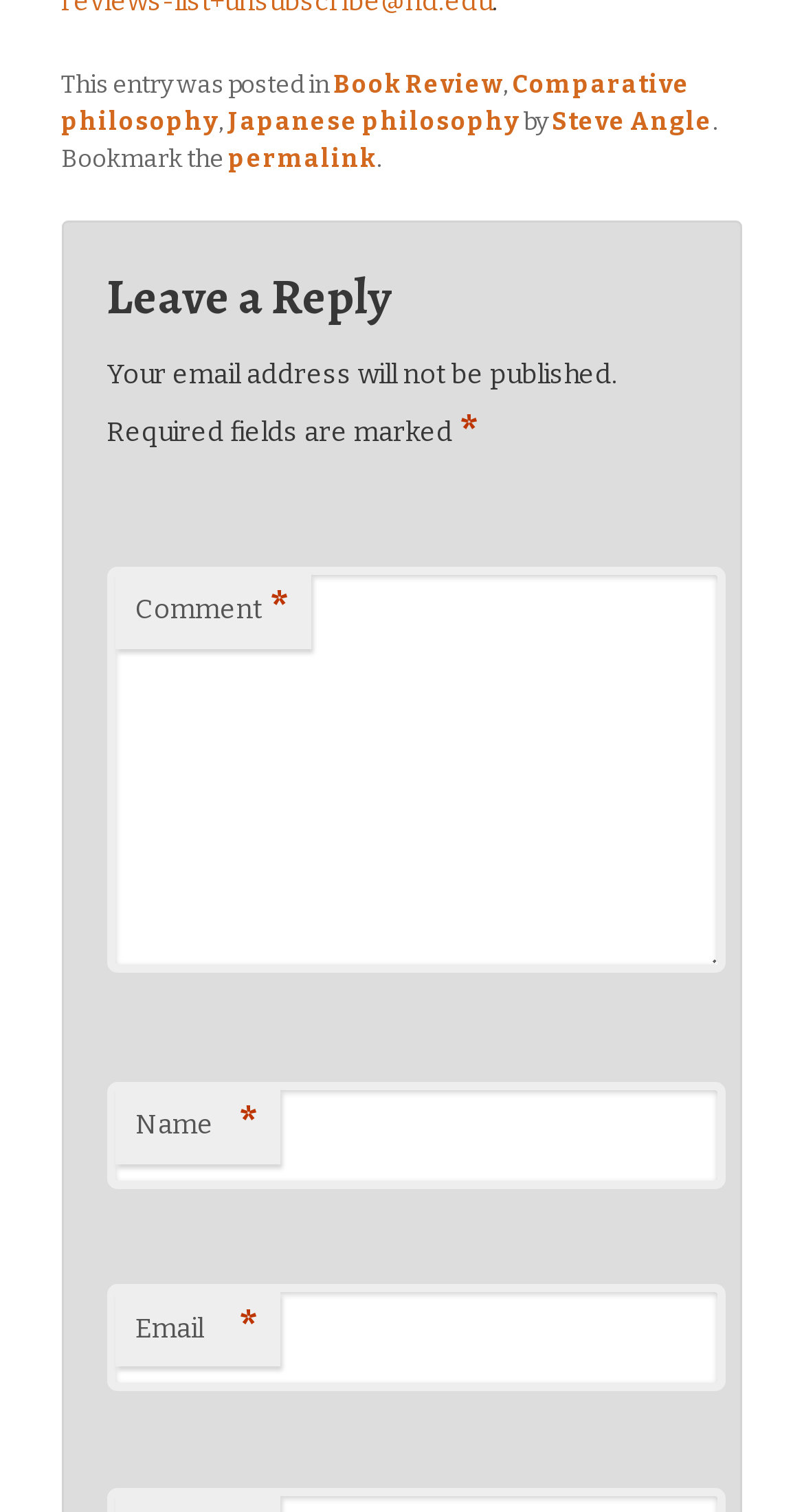Please specify the bounding box coordinates of the clickable section necessary to execute the following command: "Enter your name in the 'Name' field".

[0.133, 0.715, 0.902, 0.786]